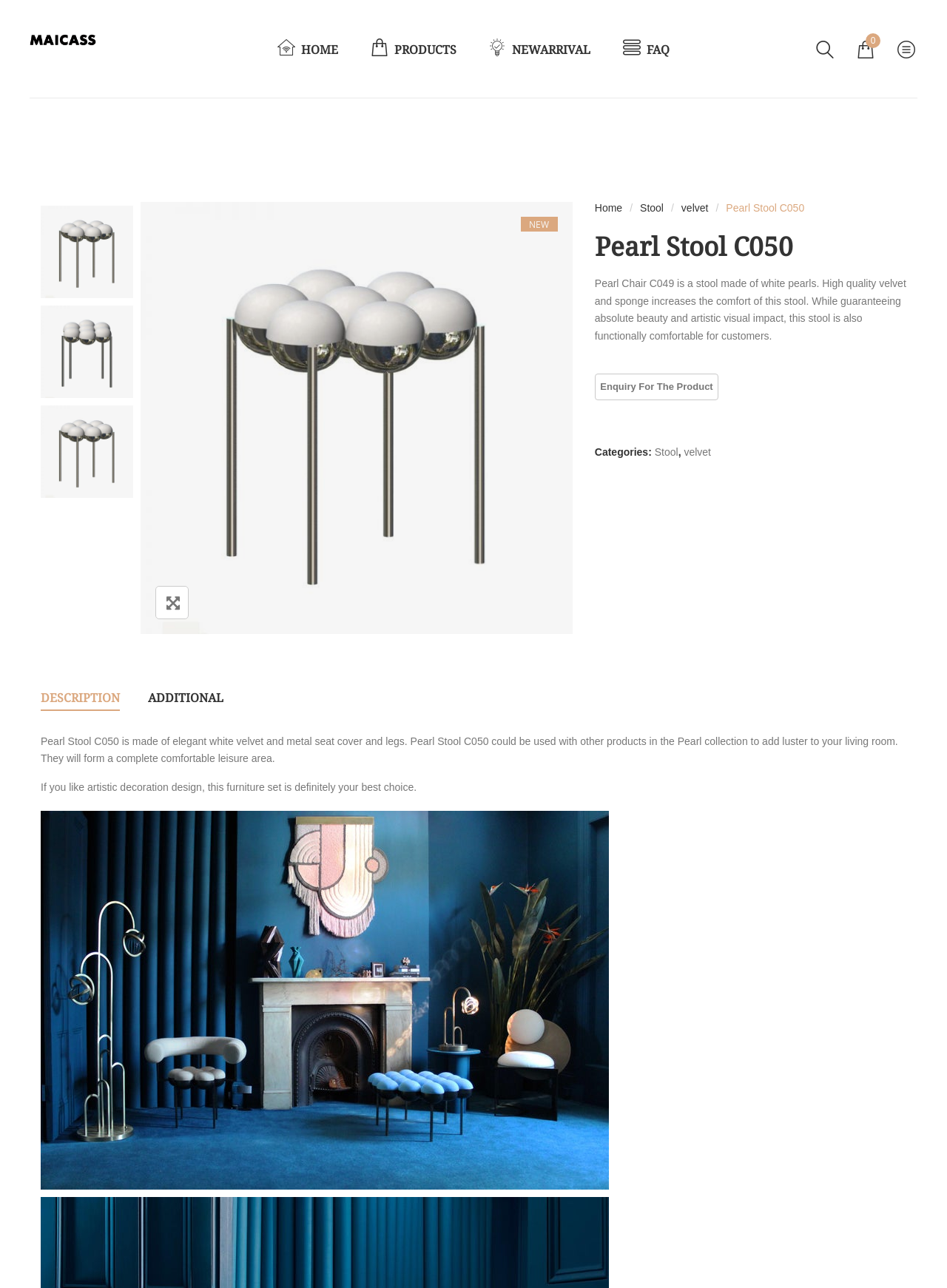What is the material of the stool?
Kindly offer a detailed explanation using the data available in the image.

I found the answer by reading the product description, which states that 'Pearl Stool C050 is a stool made of white pearls. High quality velvet and sponge increases the comfort of this stool.' The material of the stool is mentioned as white pearls.